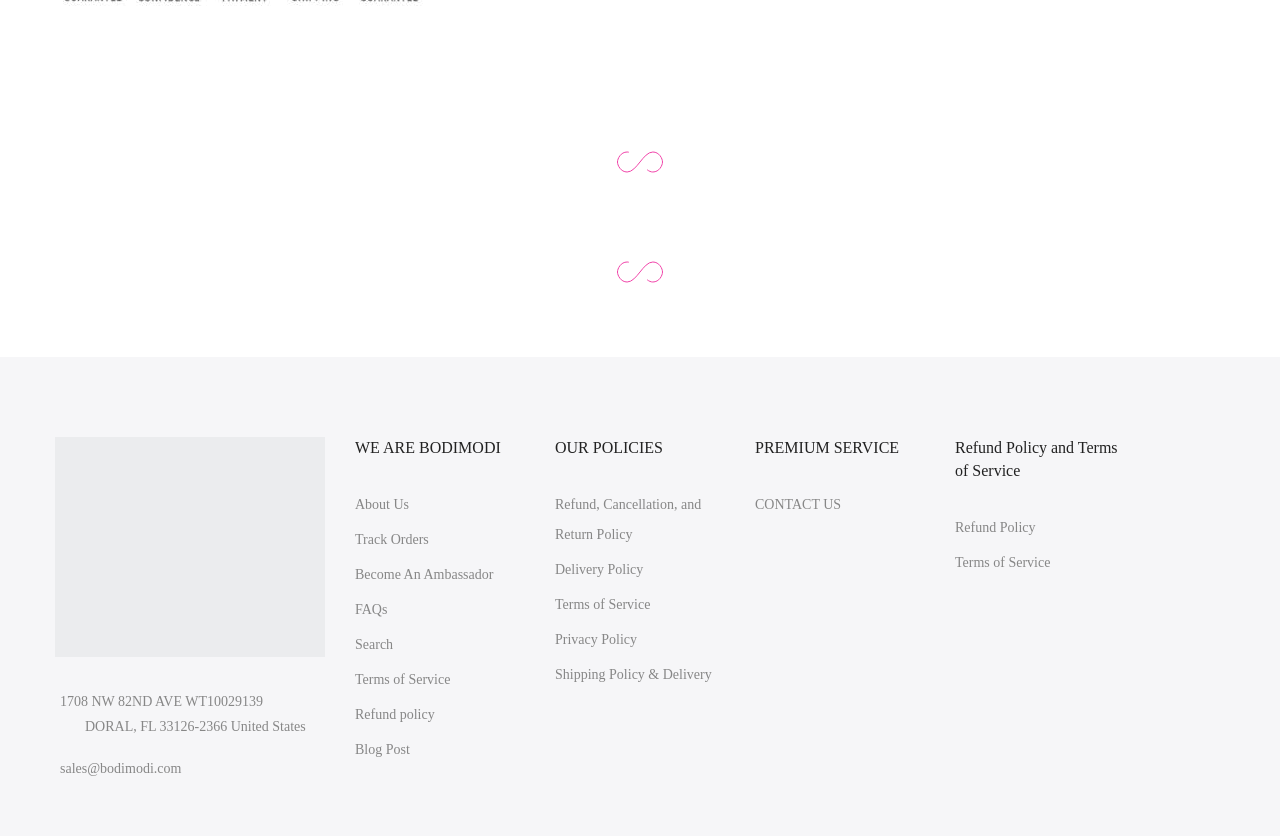Locate the bounding box of the UI element defined by this description: "alt="BodiModi"". The coordinates should be given as four float numbers between 0 and 1, formatted as [left, top, right, bottom].

[0.043, 0.523, 0.254, 0.804]